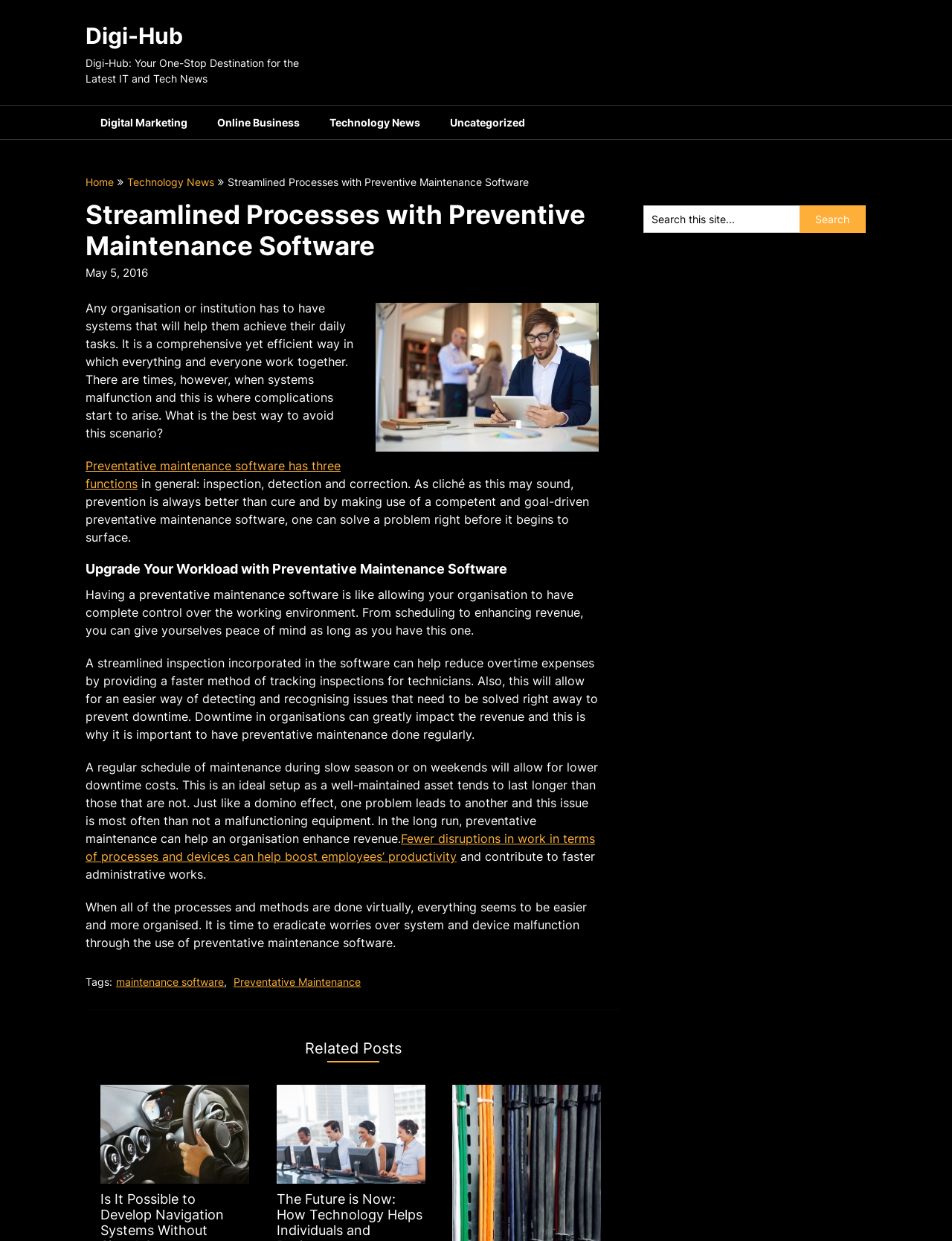Using the information in the image, give a detailed answer to the following question: What is the purpose of preventative maintenance software?

According to the webpage, preventative maintenance software is used to prevent system malfunction by allowing organizations to have complete control over their working environment, scheduling maintenance, and detecting issues before they arise, thereby reducing downtime and enhancing revenue.